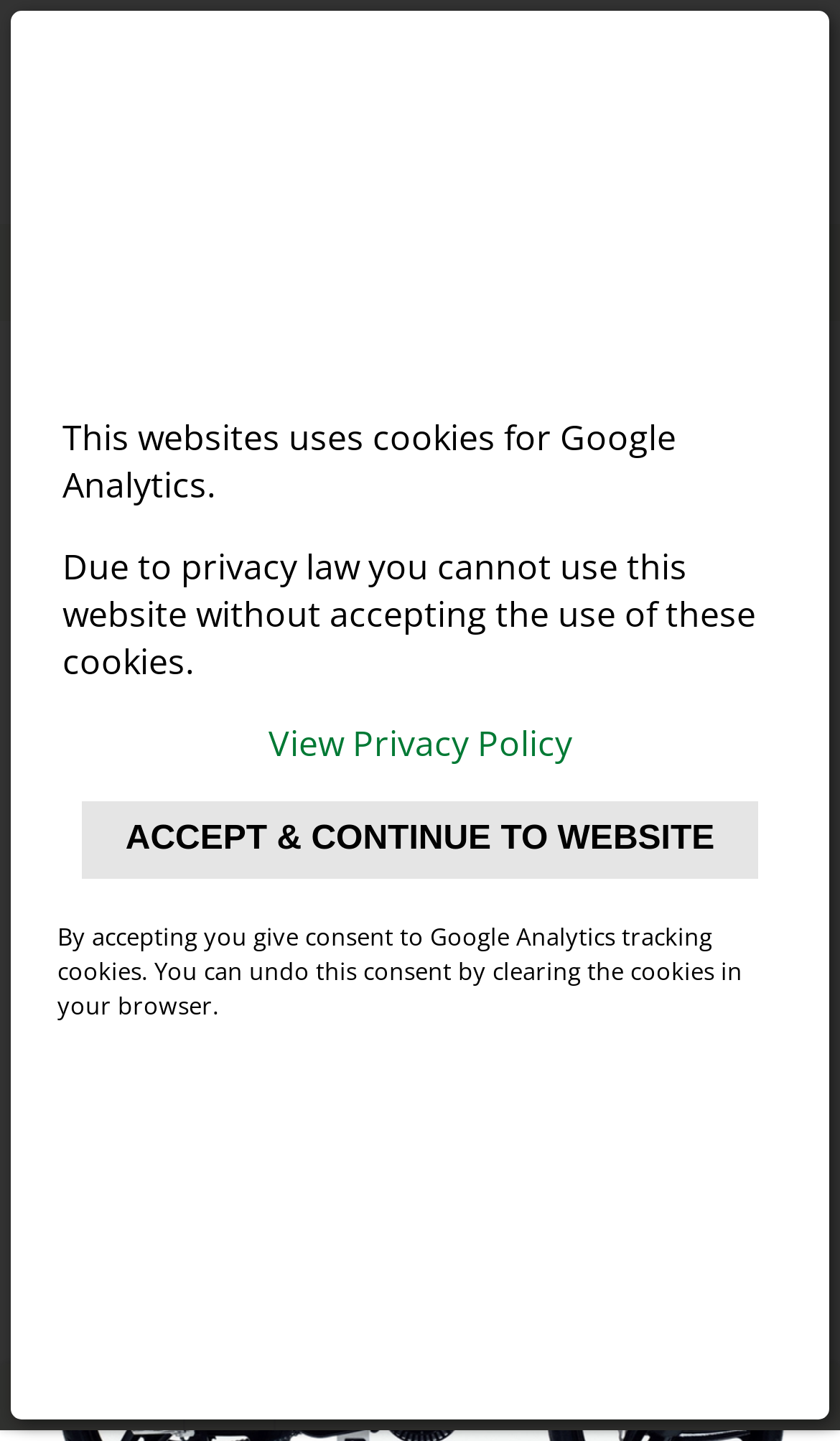Please examine the image and answer the question with a detailed explanation:
What is the name of the electric scooter?

The name of the electric scooter can be found in the heading 'Monday Motorbikes GEN7' which is located at the top of the webpage.